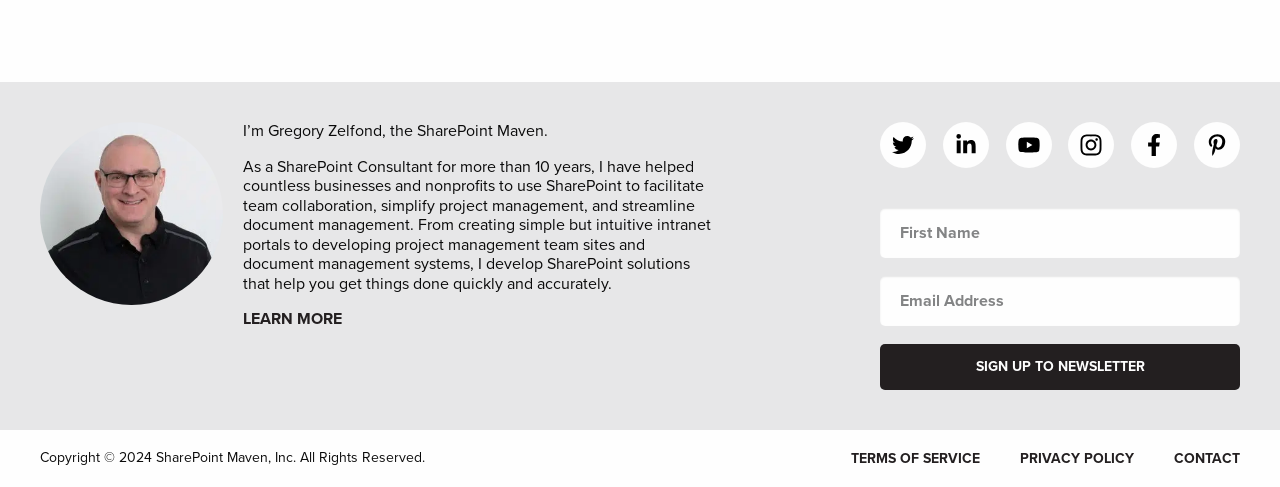Identify the bounding box for the UI element specified in this description: "Privacy Policy". The coordinates must be four float numbers between 0 and 1, formatted as [left, top, right, bottom].

[0.797, 0.925, 0.886, 0.96]